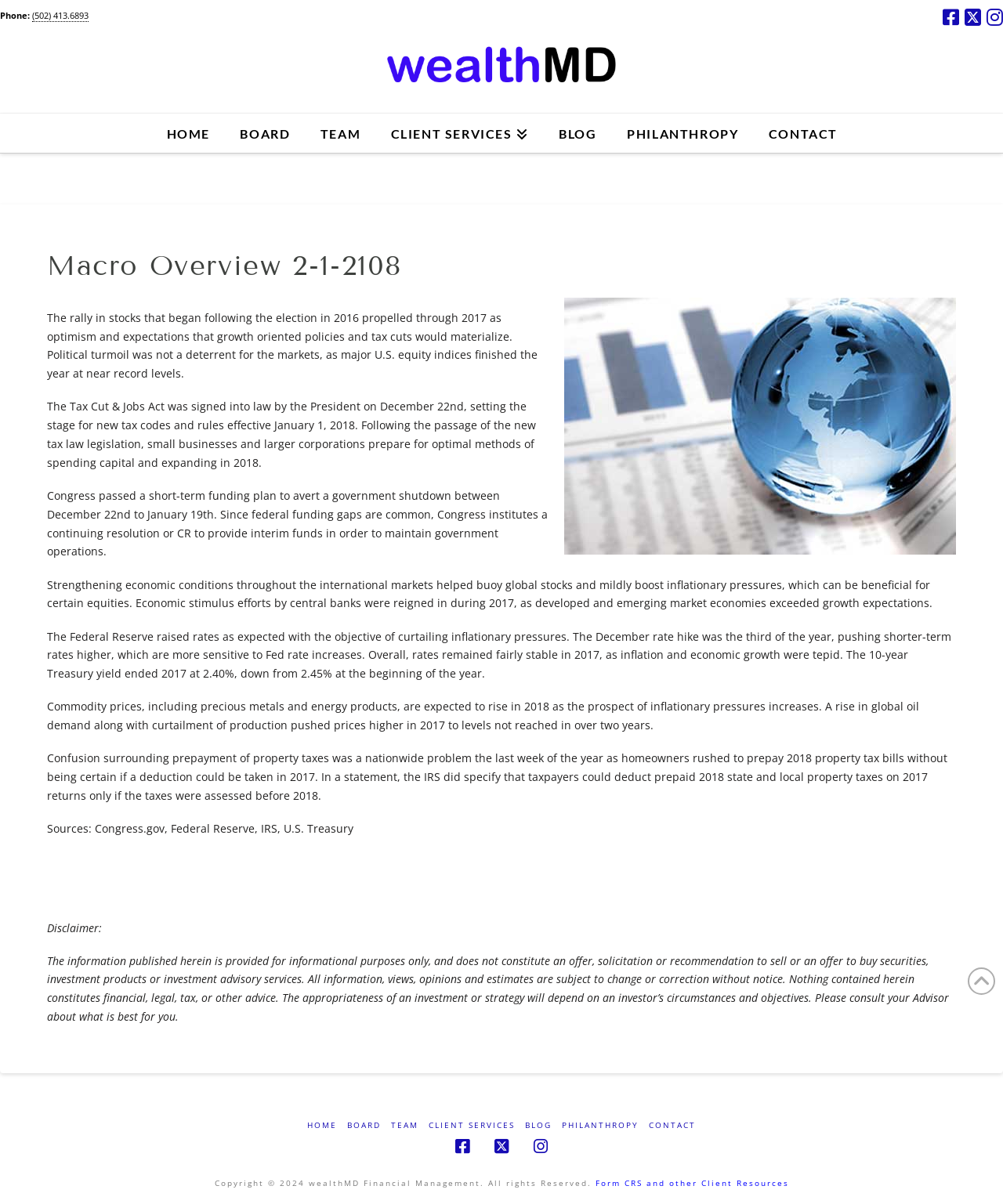What is the phone number of wealthMD?
Answer the question with a detailed and thorough explanation.

The phone number can be found in the top-left corner of the webpage, next to the 'Phone:' label.